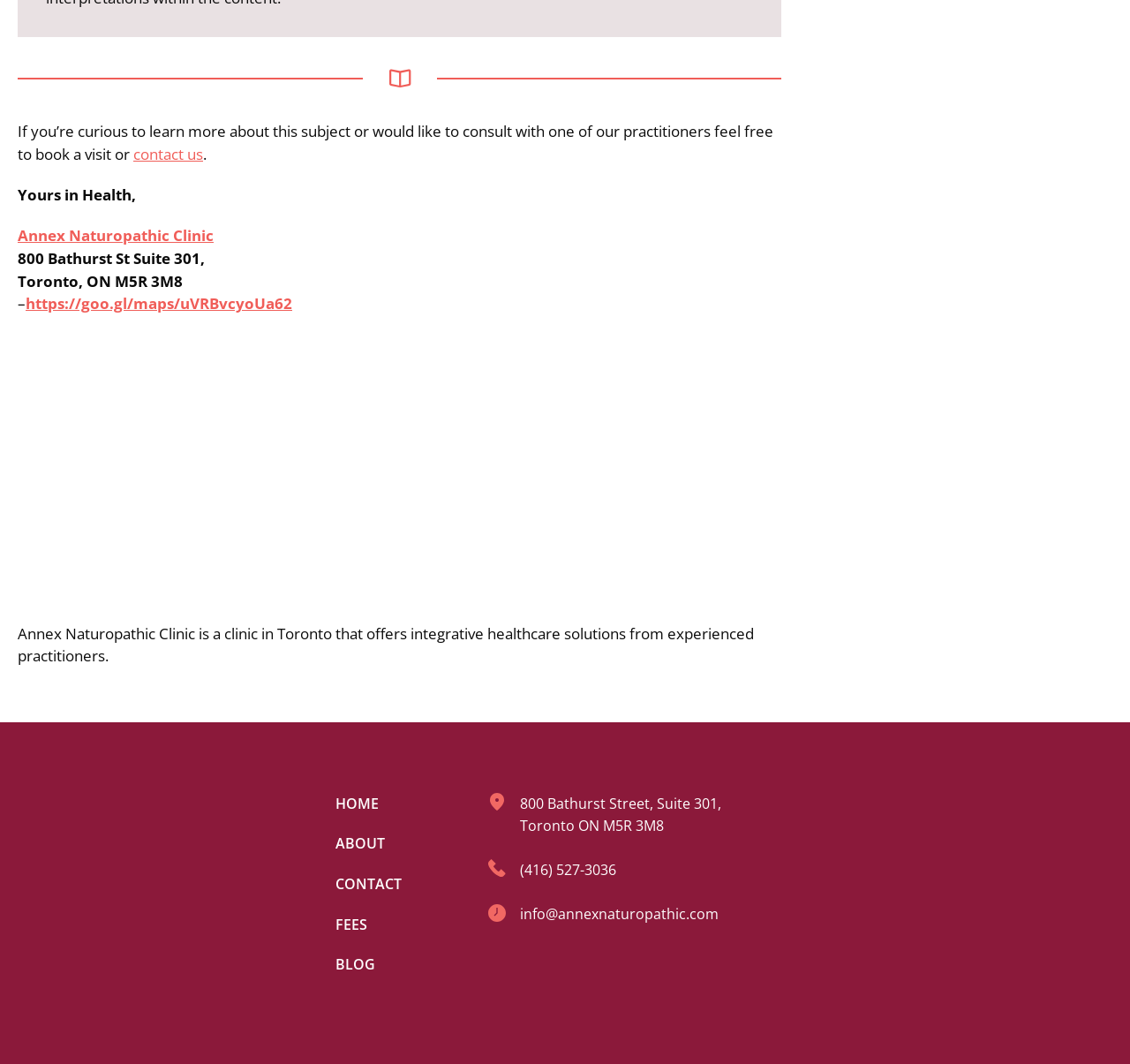What is the clinic's address? Based on the screenshot, please respond with a single word or phrase.

800 Bathurst St Suite 301, Toronto, ON M5R 3M8